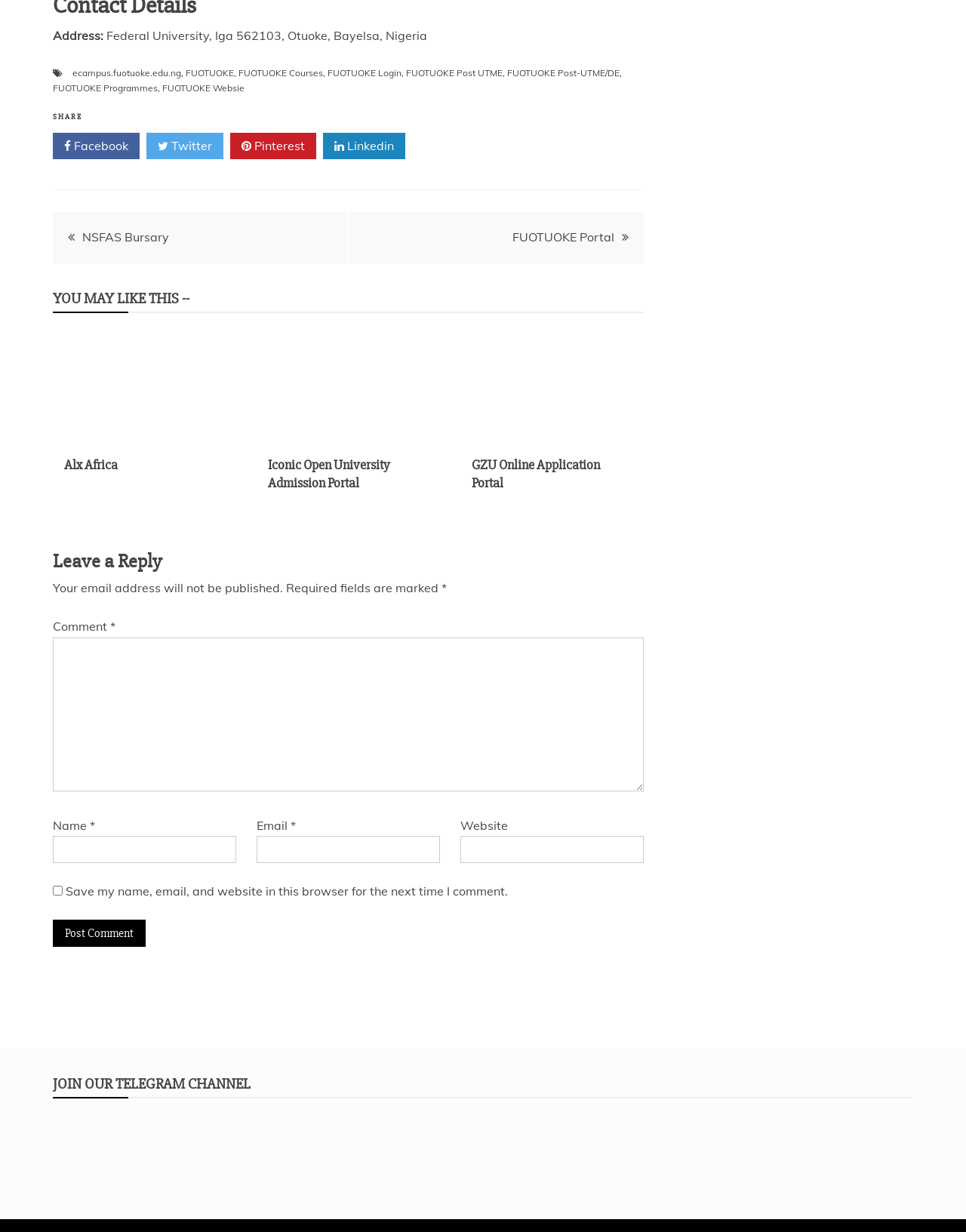Find the bounding box of the UI element described as follows: "parent_node: Email * aria-describedby="email-notes" name="email"".

[0.266, 0.678, 0.455, 0.701]